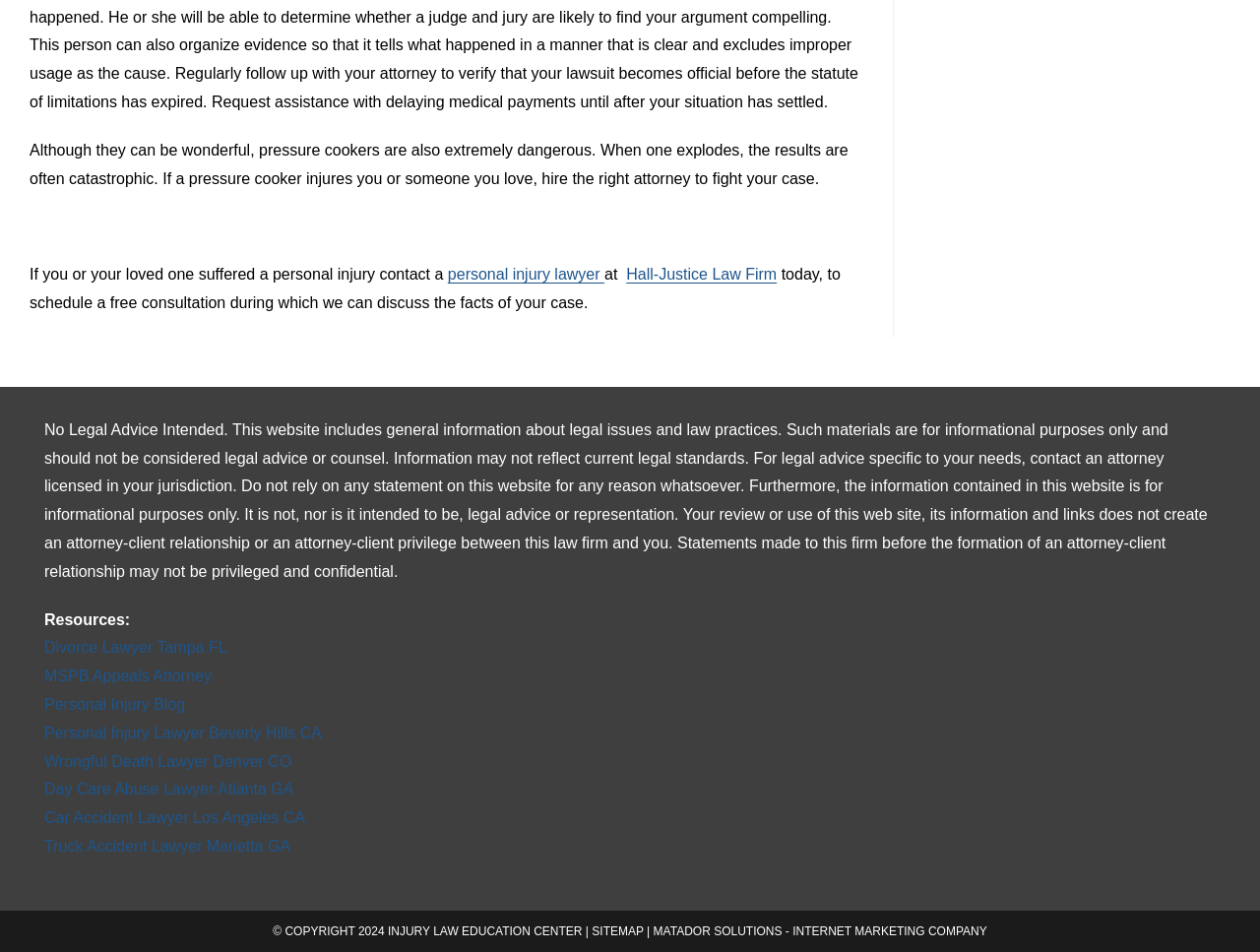What type of lawyer is mentioned on this webpage?
Please give a detailed answer to the question using the information shown in the image.

The webpage mentions a personal injury lawyer as a resource for those who have suffered a personal injury. It also provides a link to a personal injury lawyer in Beverly Hills, CA, and other locations.